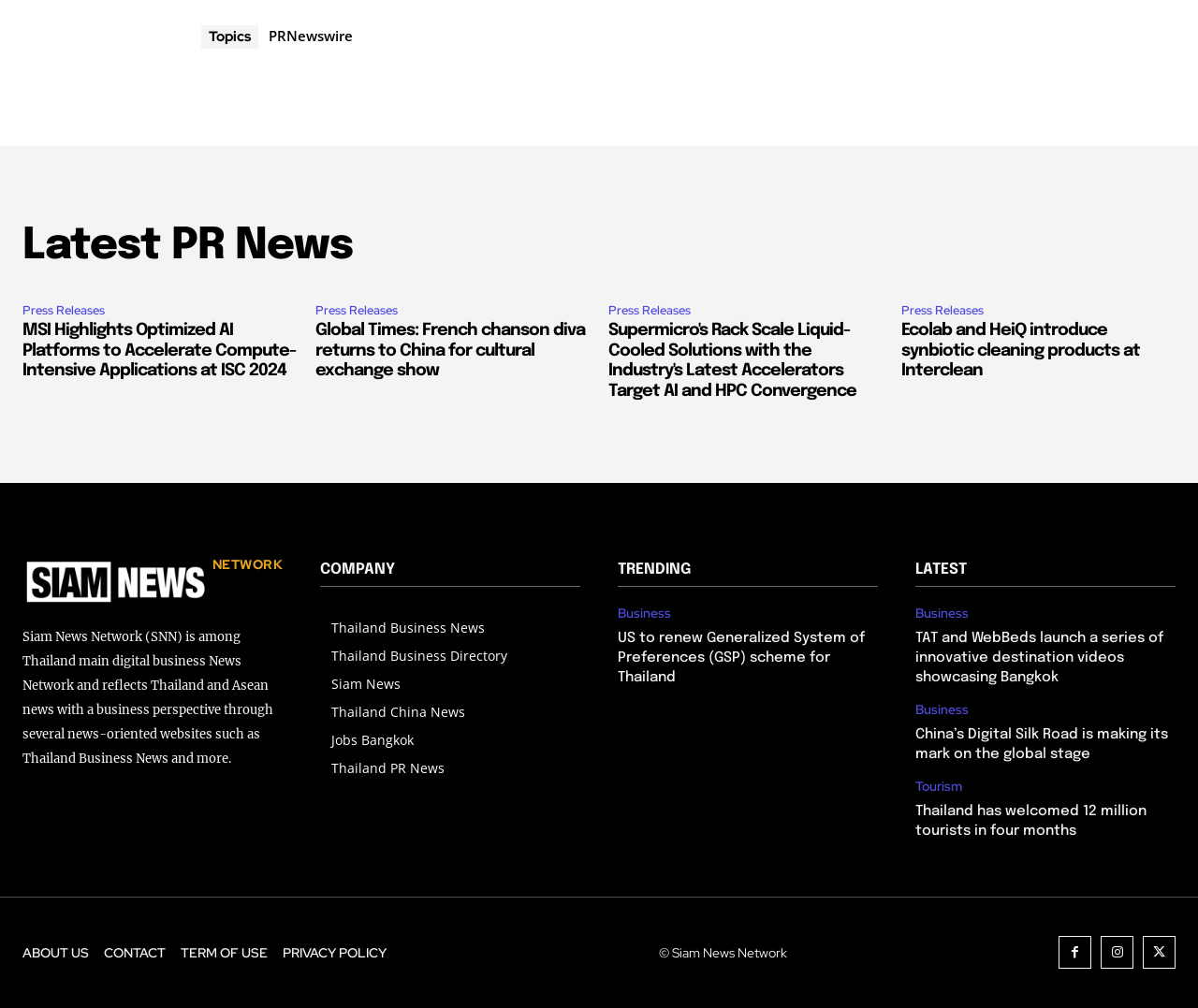Kindly determine the bounding box coordinates for the area that needs to be clicked to execute this instruction: "Explore the trending news about 'US to renew Generalized System of Preferences (GSP) scheme for Thailand'".

[0.516, 0.624, 0.733, 0.682]